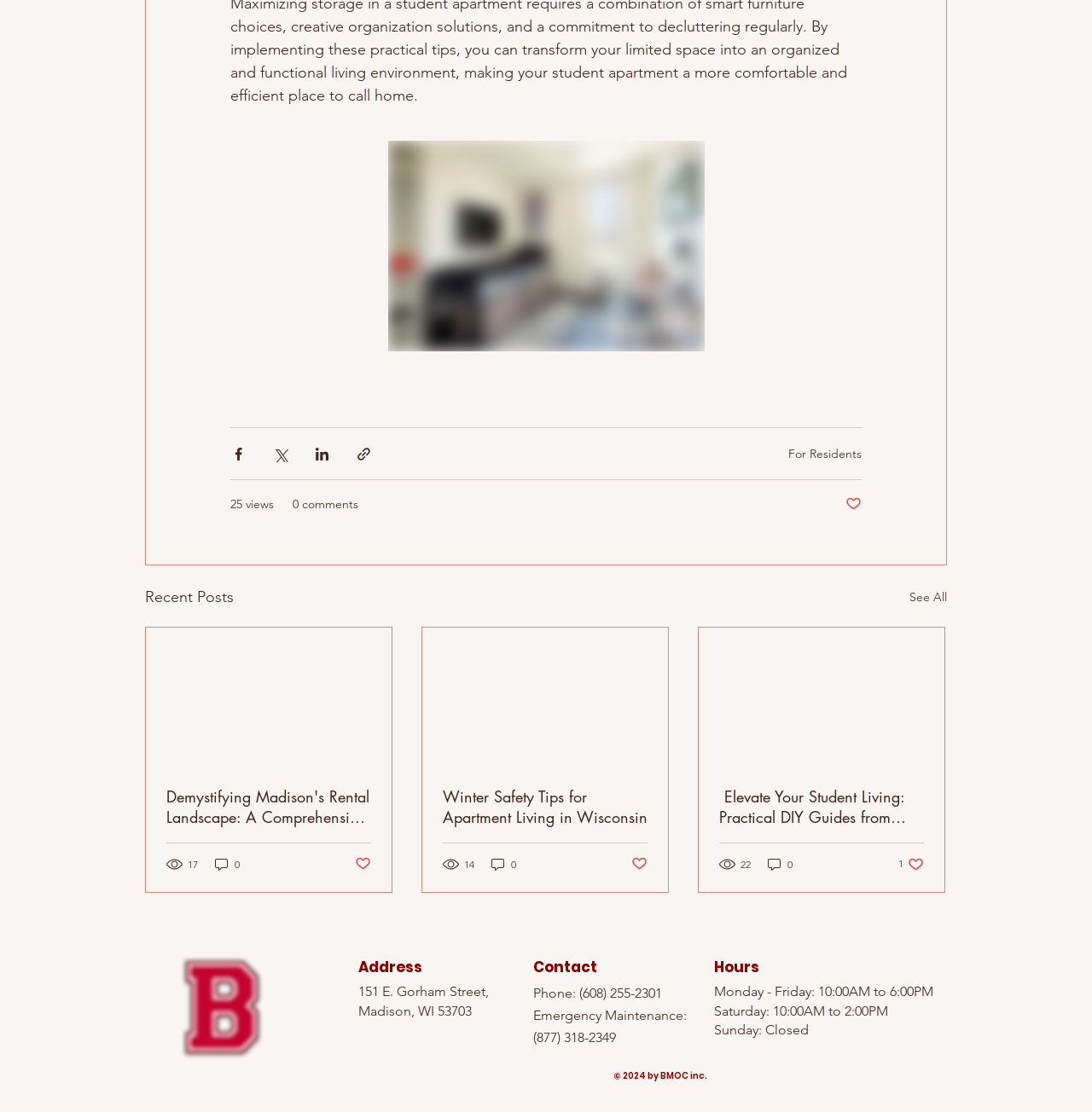What is the address of the apartment complex?
Deliver a detailed and extensive answer to the question.

The address of the apartment complex can be found in the contact information section at the bottom of the webpage, where it says '151 E. Gorham Street, Madison, WI 53703' in a static text element.